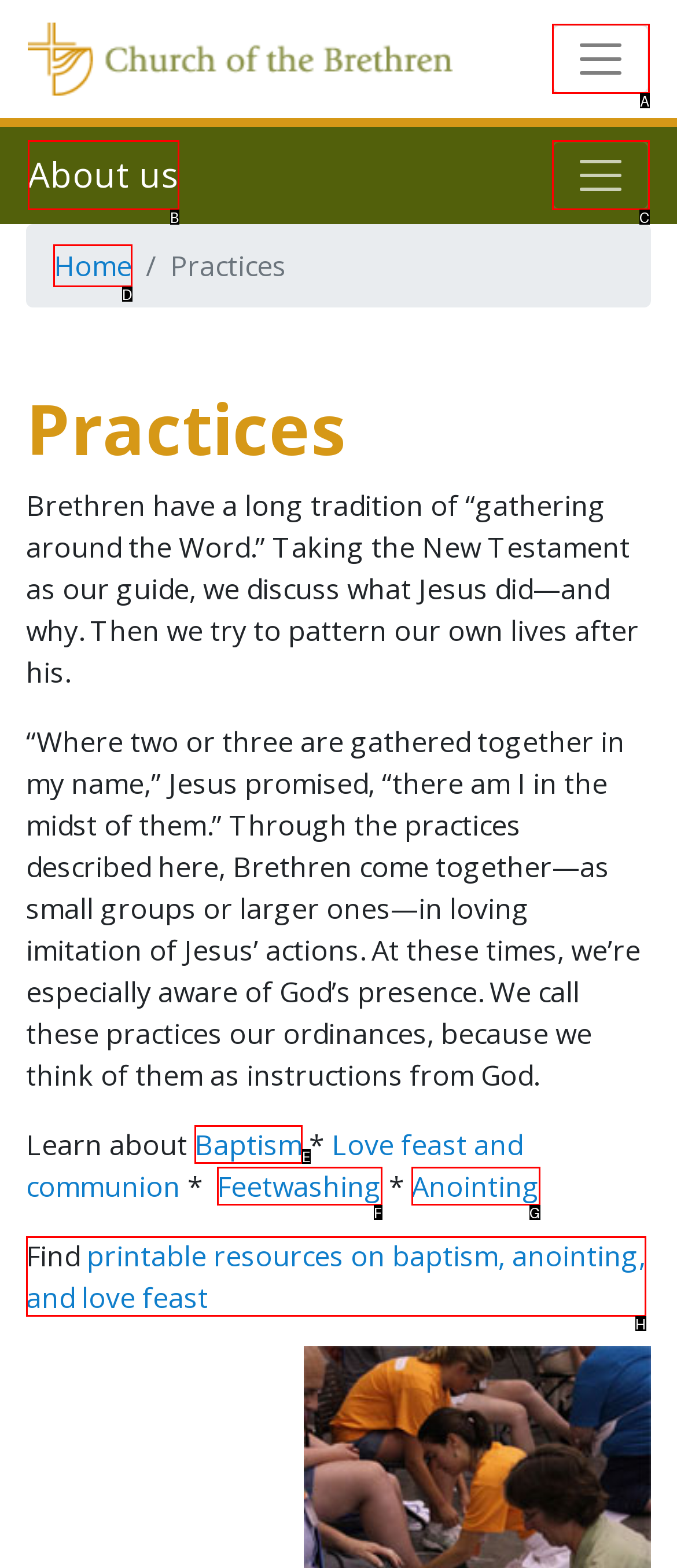Determine the letter of the UI element that you need to click to perform the task: Click the 'Home' link.
Provide your answer with the appropriate option's letter.

D